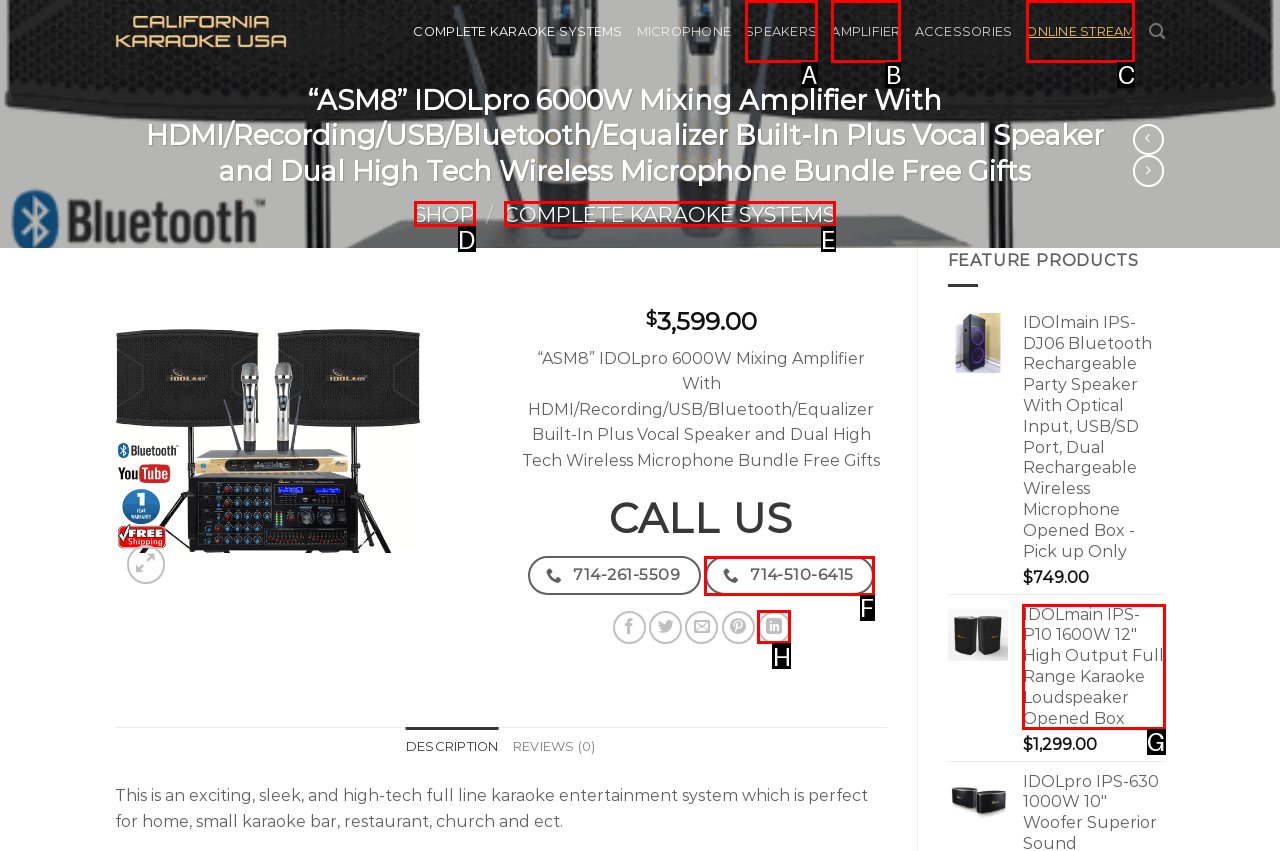Find the option that best fits the description: Complete Karaoke Systems. Answer with the letter of the option.

E